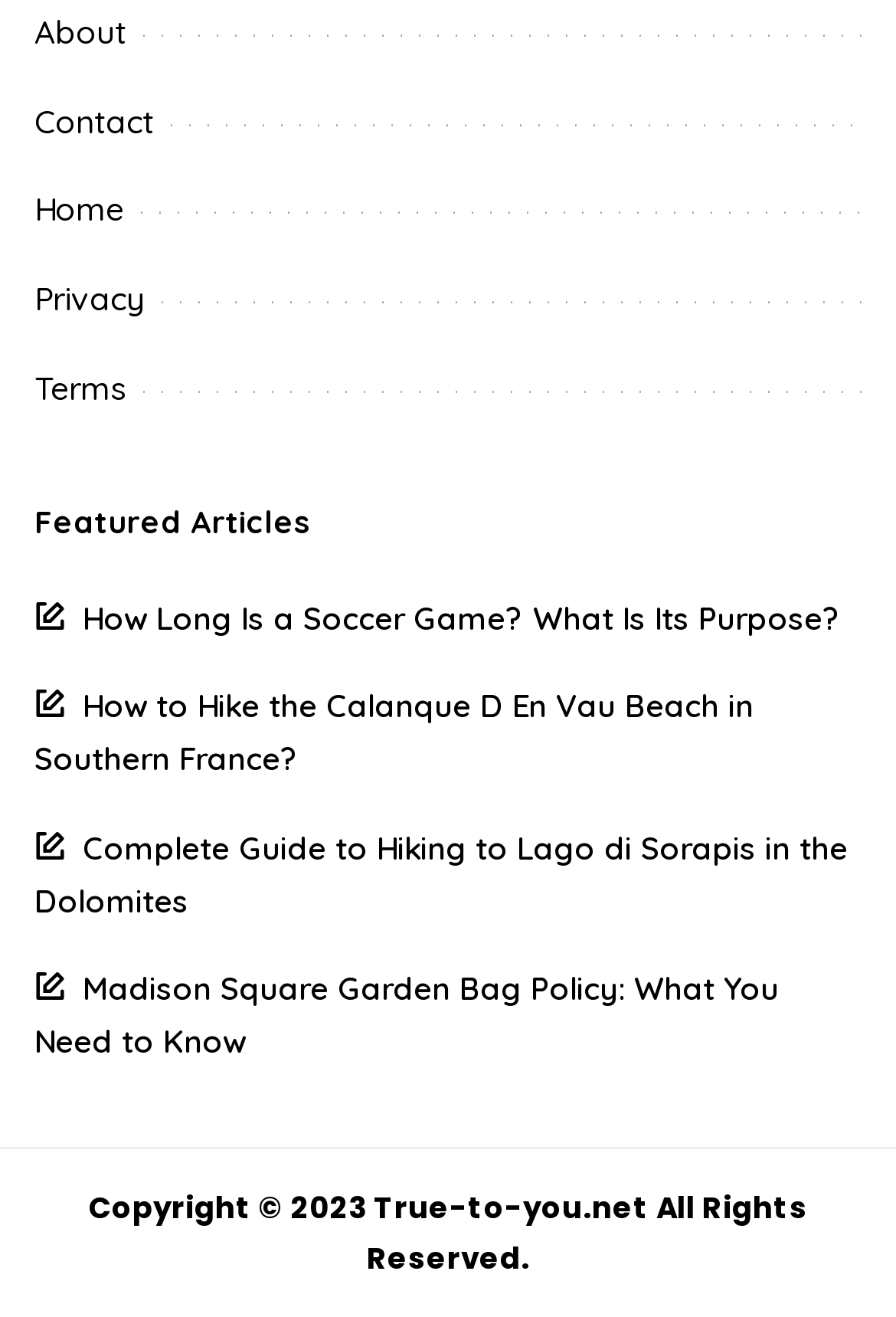What is the copyright year of the website?
Using the image, provide a concise answer in one word or a short phrase.

2023